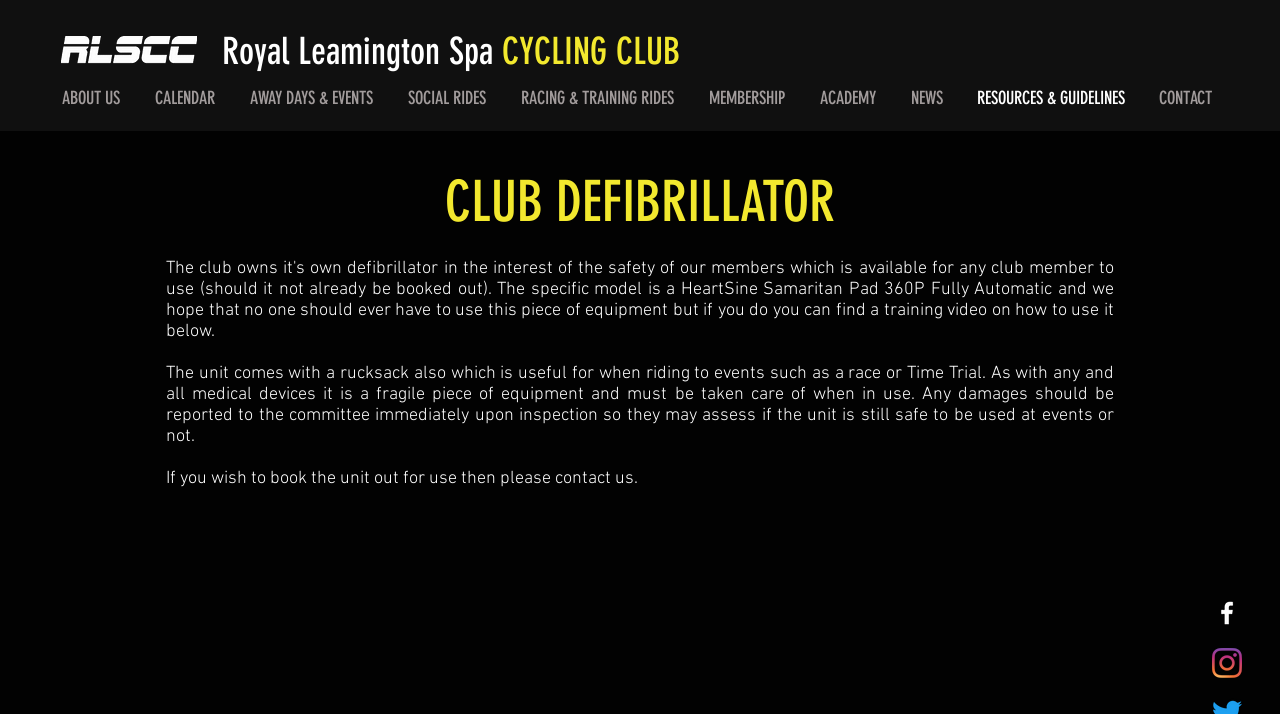Find and specify the bounding box coordinates that correspond to the clickable region for the instruction: "Click the CALENDAR link".

[0.107, 0.106, 0.181, 0.169]